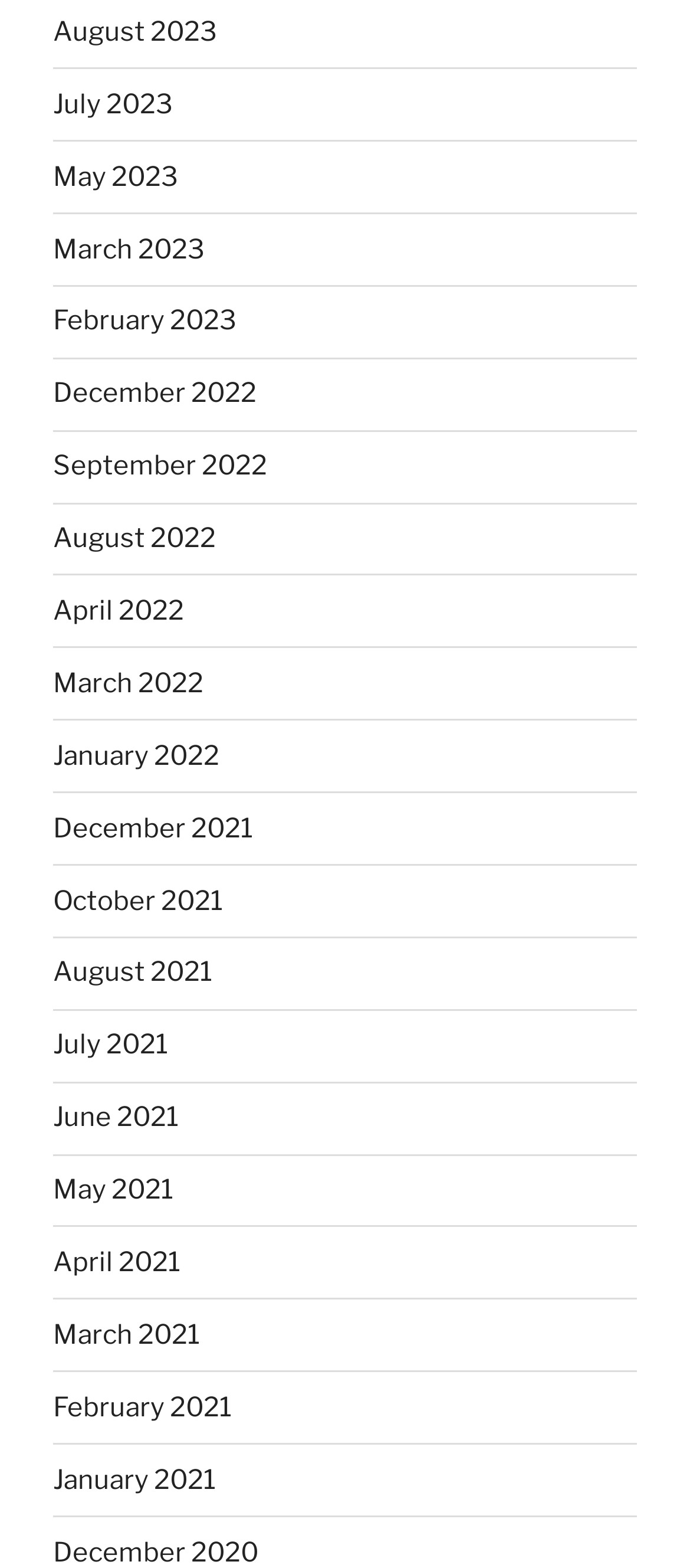Identify the bounding box coordinates of the element that should be clicked to fulfill this task: "check March 2022". The coordinates should be provided as four float numbers between 0 and 1, i.e., [left, top, right, bottom].

[0.077, 0.426, 0.295, 0.446]